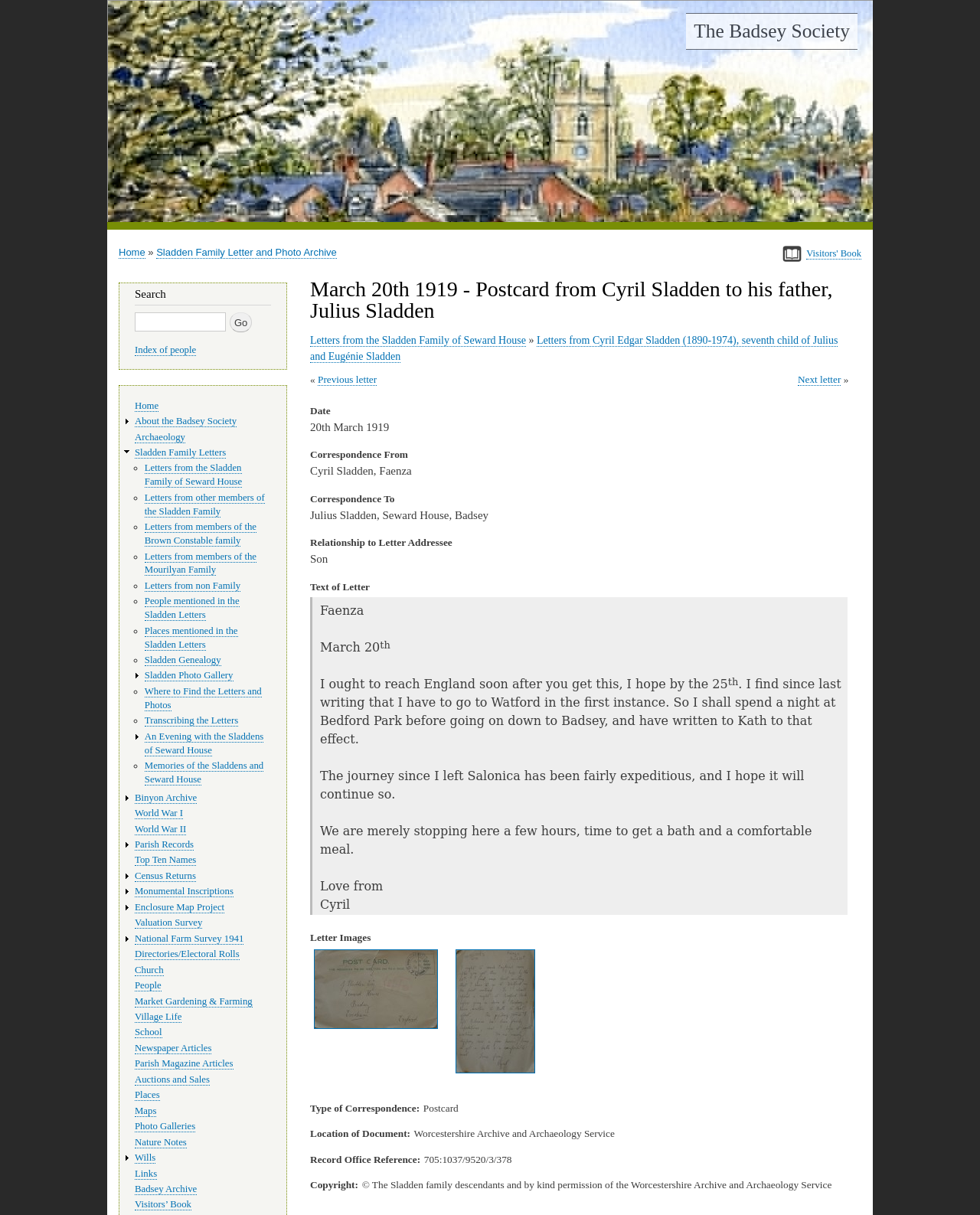Carefully examine the image and provide an in-depth answer to the question: What is the location of the document?

I found the answer by looking at the 'Location of Document' section of the postcard, which is located in the article section of the webpage. The location is specified as 'Worcestershire Archive and Archaeology Service'.